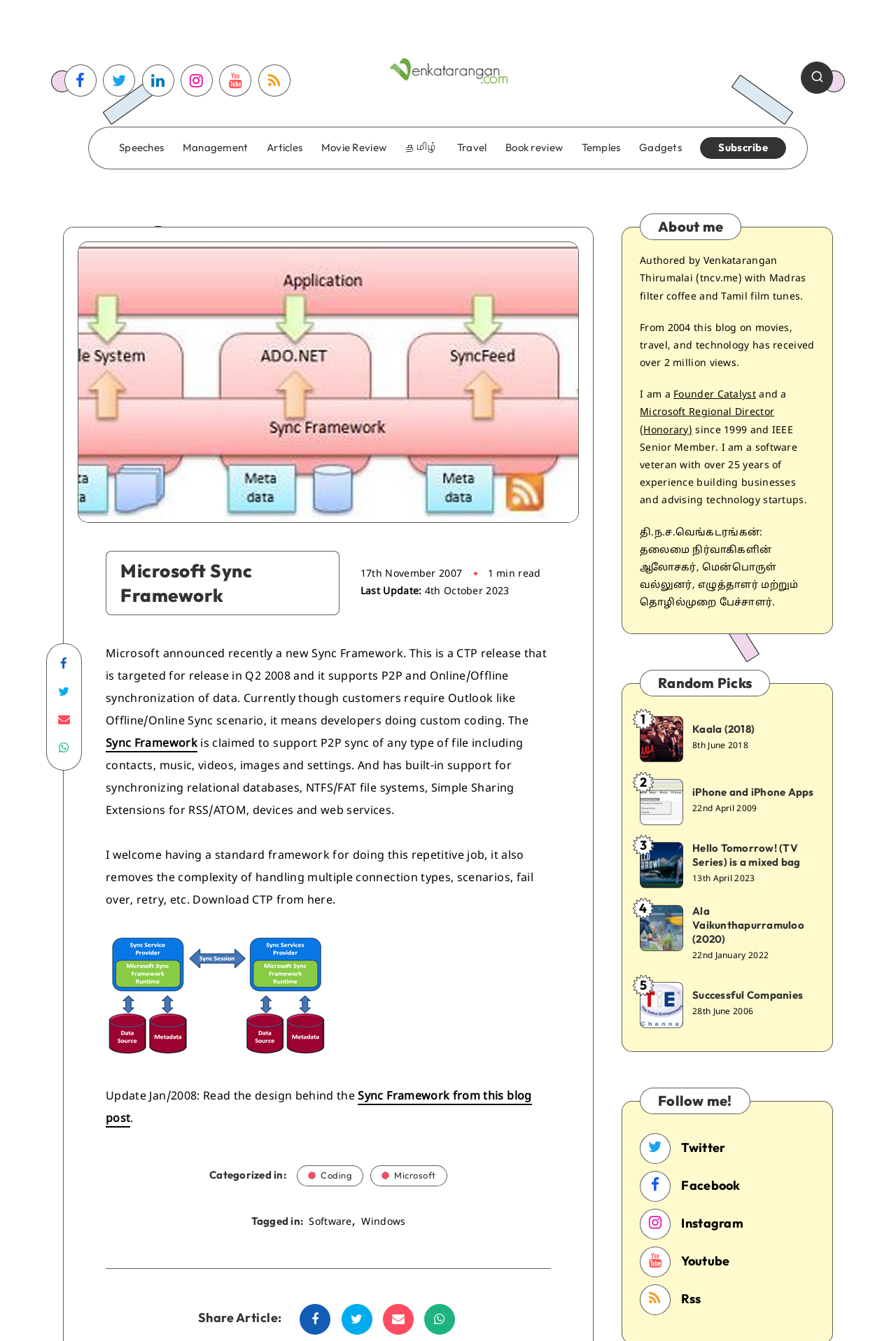Create a detailed summary of all the visual and textual information on the webpage.

This webpage is a blog post about Microsoft's Sync Framework, a new technology announced in 2007. The page has a header section with a title "Microsoft Sync Framework" and a link to "Venkatarangan blog" on the top right corner. Below the header, there are several links to social media platforms, including Facebook, Twitter, LinkedIn, Instagram, and YouTube, aligned horizontally.

The main content of the blog post is divided into several sections. The first section describes the Sync Framework, its features, and its benefits. There is a heading "Microsoft Sync Framework" followed by a paragraph of text and a link to download the CTP (Community Technology Preview) version. Below this section, there is an image.

The next section is an update to the blog post, dated January 2008, which provides more information about the design behind the Sync Framework. This section also includes a link to another blog post.

The page also has a sidebar on the right, which includes links to various categories, such as "Speeches", "Management", "Articles", and "Movie Review". There are also links to "Subscribe" and "RSS" feeds.

Further down the page, there is a section about the author, Venkatarangan Thirumalai, which includes a brief bio and a list of his accomplishments. Below this section, there is a heading "Random Picks" followed by a list of article links, including "Kaala (2018)" and "iPhone and iPhone Apps".

Throughout the page, there are several social media sharing links, allowing users to share the content on Facebook, Twitter, Email, and WhatsApp.